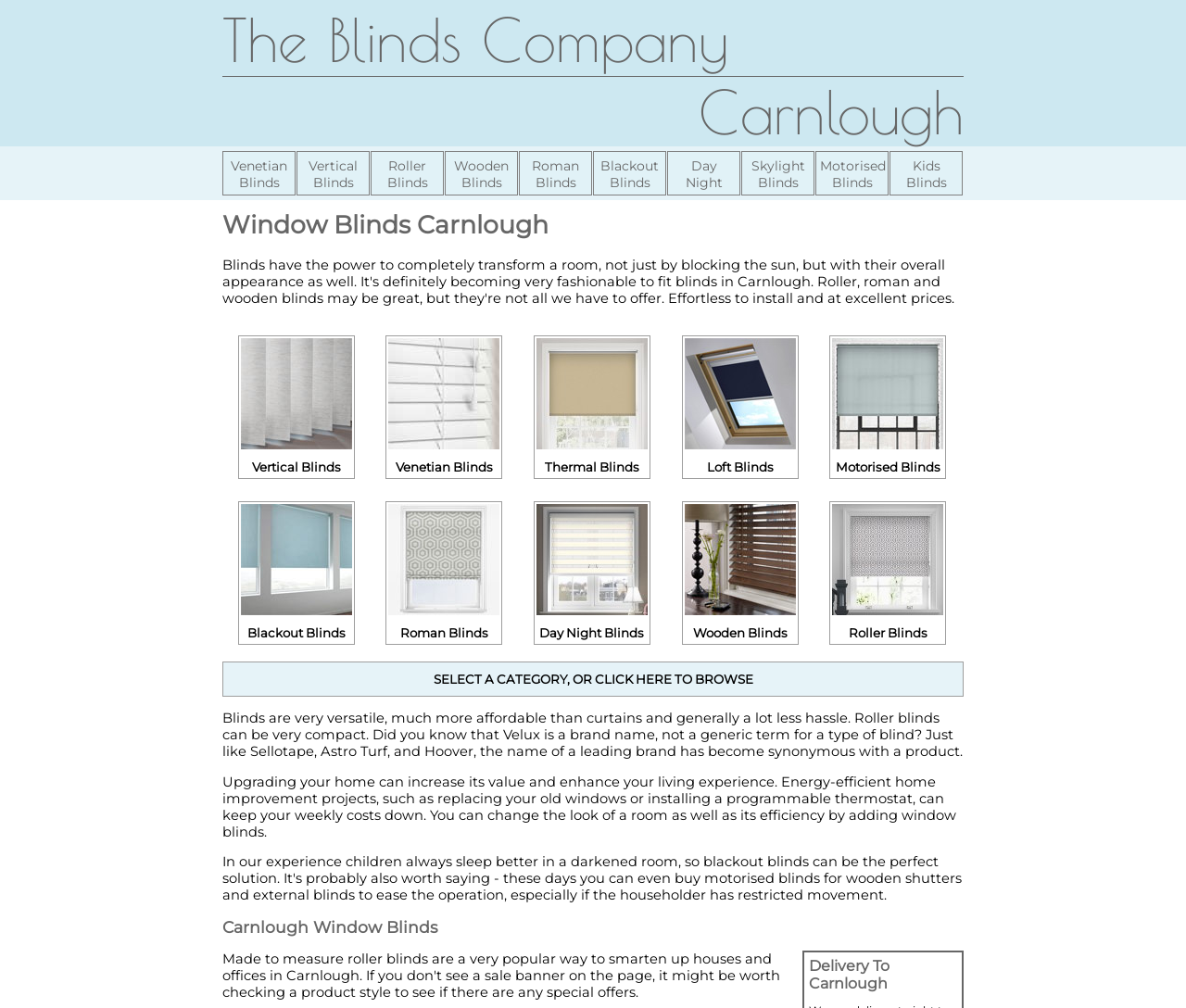What type of products does this company offer?
Please analyze the image and answer the question with as much detail as possible.

Based on the webpage, I can see that the company offers various types of window blinds, including Venetian Blinds, Vertical Blinds, Roller Blinds, Wooden Blinds, Roman Blinds, Blackout Blinds, and more. The menu section and the links on the page also suggest that the company specializes in window blinds.